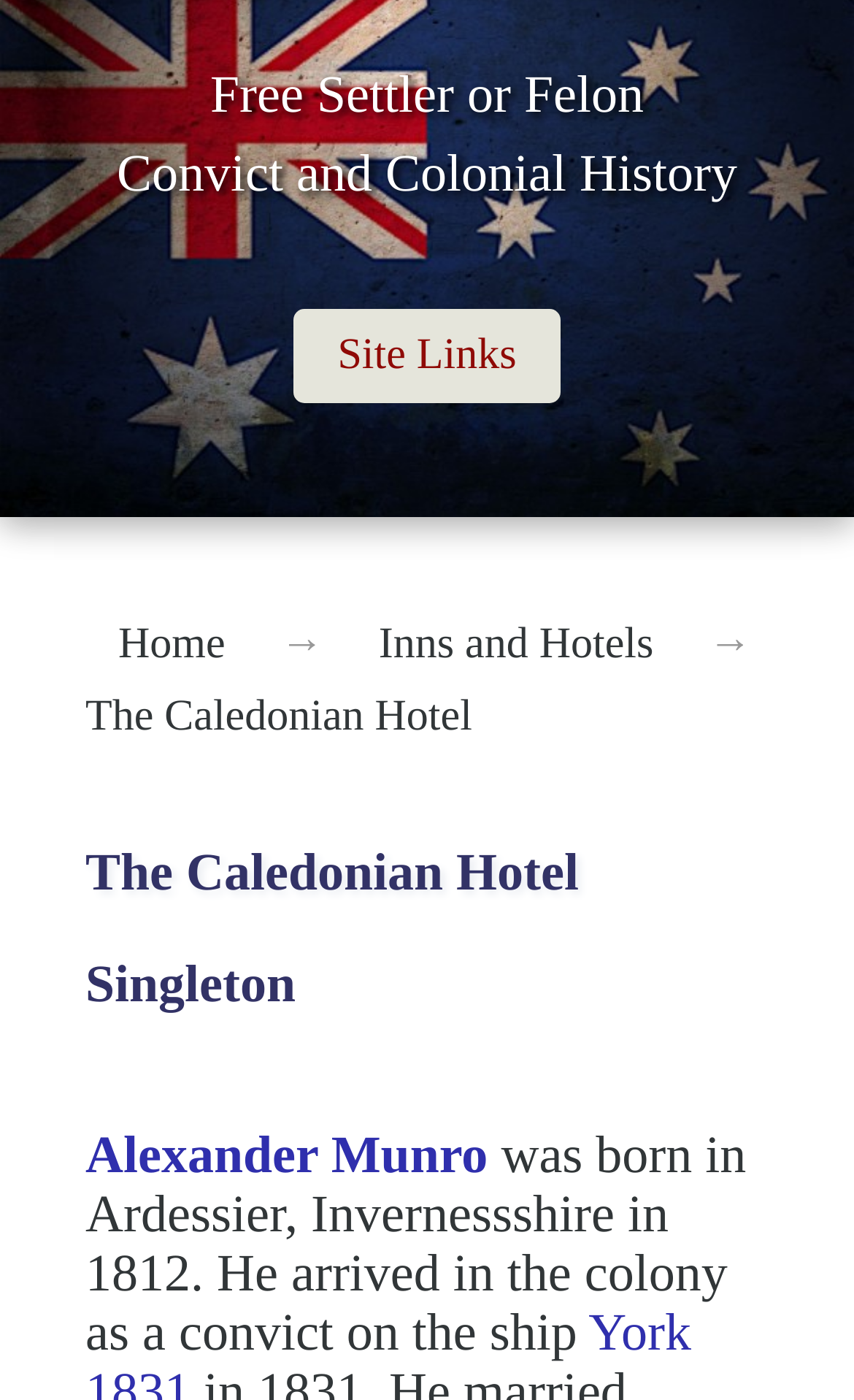Provide the bounding box coordinates for the UI element that is described as: "Inns and Hotels".

[0.405, 0.427, 0.804, 0.495]